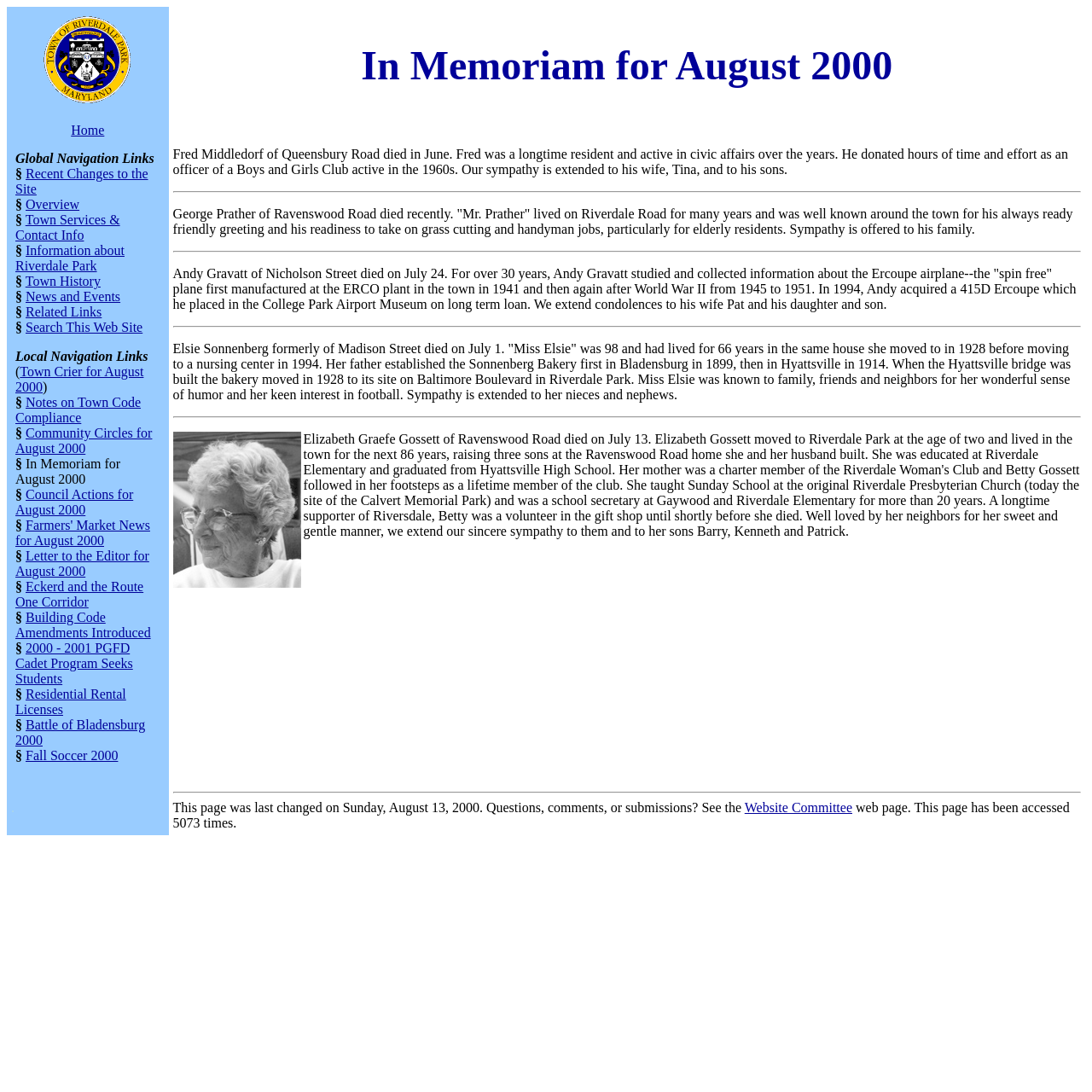Identify the bounding box coordinates for the element that needs to be clicked to fulfill this instruction: "click on the 'Recent Changes to the Site' link". Provide the coordinates in the format of four float numbers between 0 and 1: [left, top, right, bottom].

[0.014, 0.152, 0.136, 0.18]